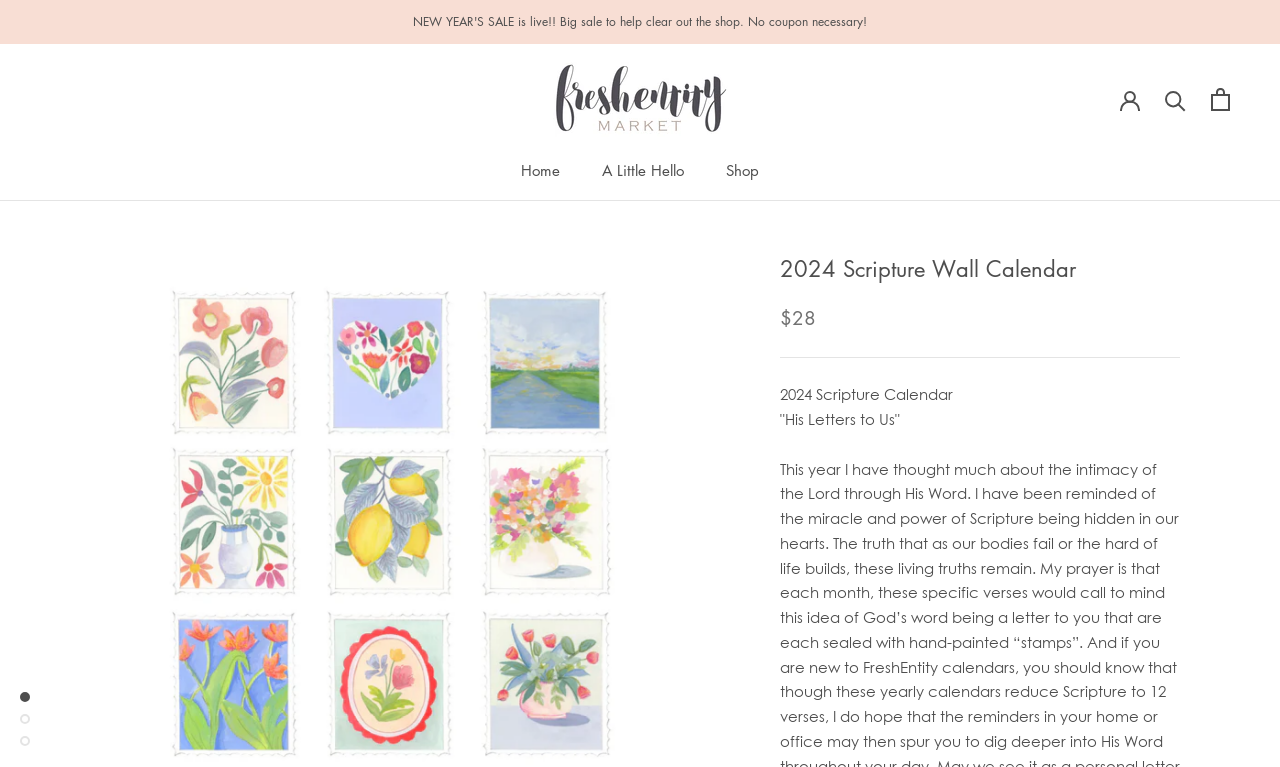Based on the element description A Little HelloA Little Hello, identify the bounding box of the UI element in the given webpage screenshot. The coordinates should be in the format (top-left x, top-left y, bottom-right x, bottom-right y) and must be between 0 and 1.

[0.47, 0.209, 0.534, 0.235]